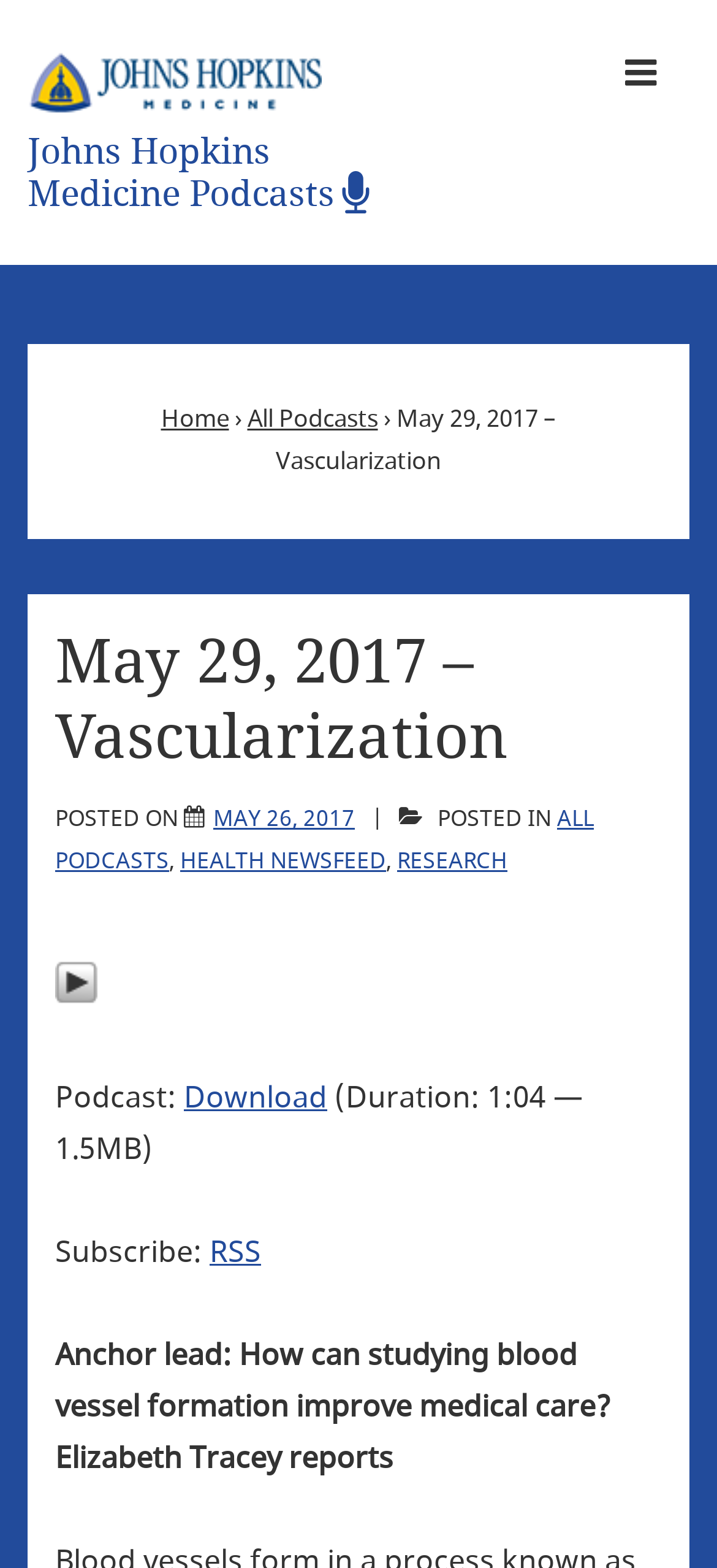Please identify the bounding box coordinates of the clickable area that will allow you to execute the instruction: "Play the podcast".

[0.077, 0.62, 0.136, 0.648]